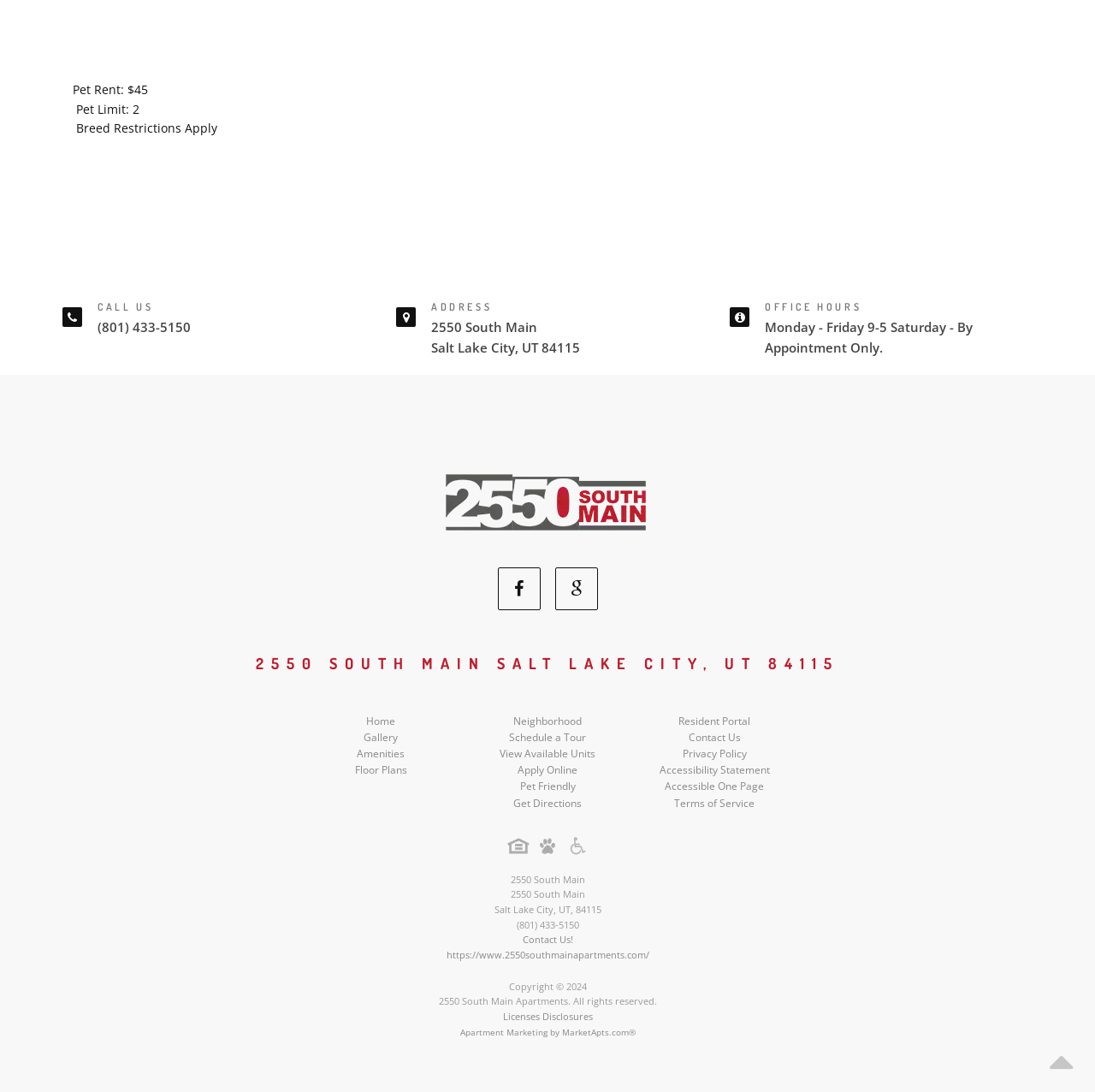Give a one-word or short-phrase answer to the following question: 
What is the phone number to call?

(801) 433-5150